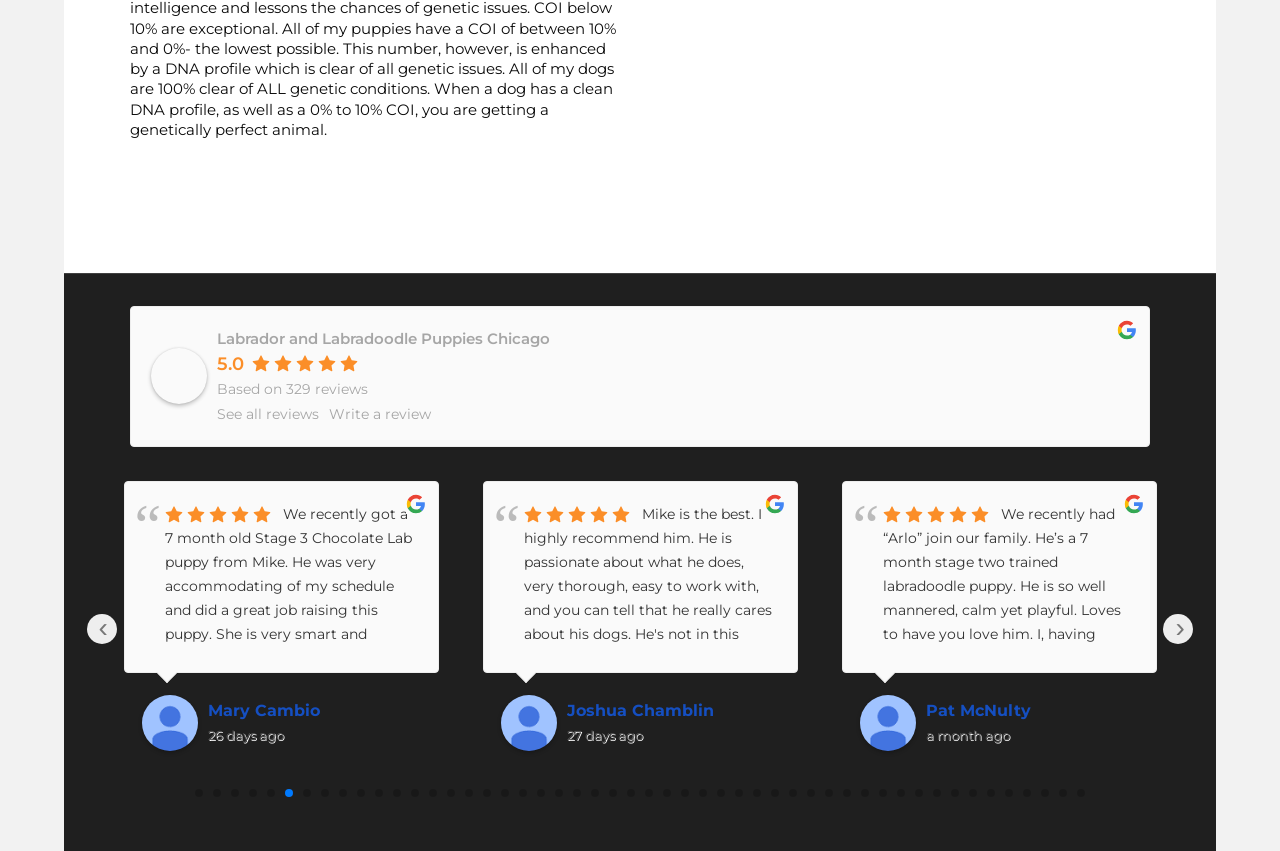What is the rating of Labrador and Labradoodle Puppies Chicago?
Answer briefly with a single word or phrase based on the image.

5.0